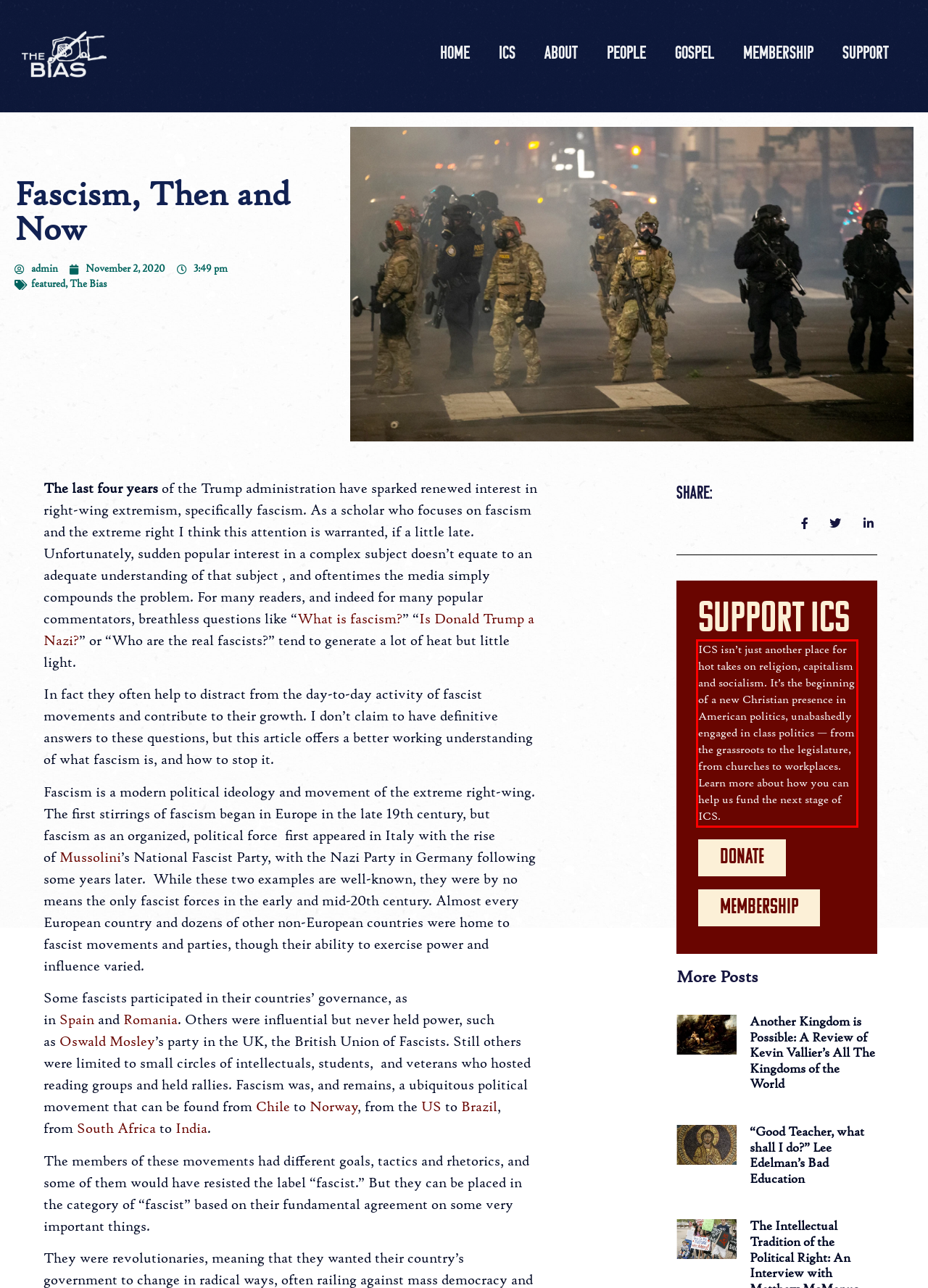There is a screenshot of a webpage with a red bounding box around a UI element. Please use OCR to extract the text within the red bounding box.

ICS isn’t just another place for hot takes on religion, capitalism and socialism. It’s the beginning of a new Christian presence in American politics, unabashedly engaged in class politics — from the grassroots to the legislature, from churches to workplaces. Learn more about how you can help us fund the next stage of ICS.